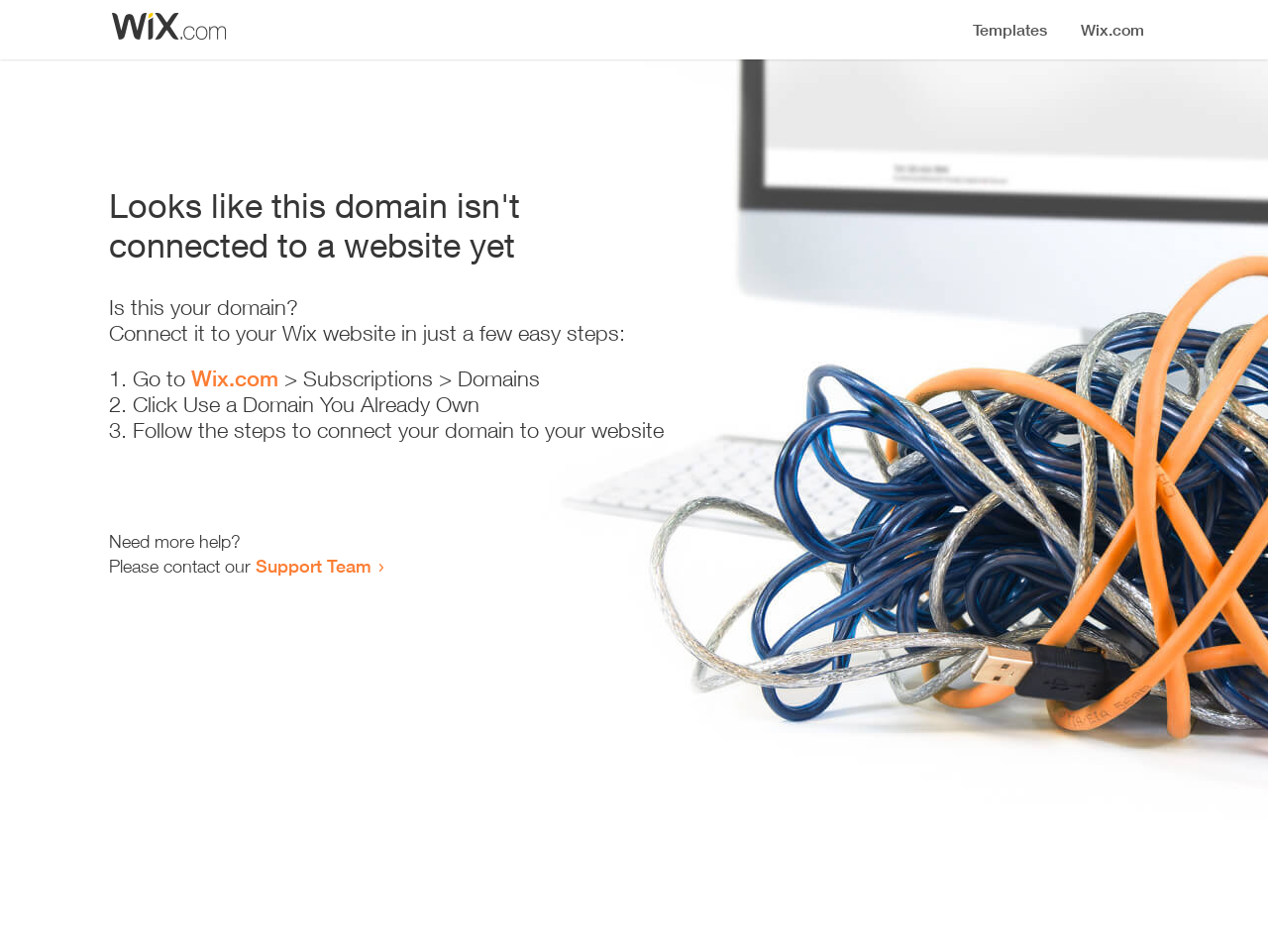Provide a brief response using a word or short phrase to this question:
What can the user do if they need more help?

Contact Support Team